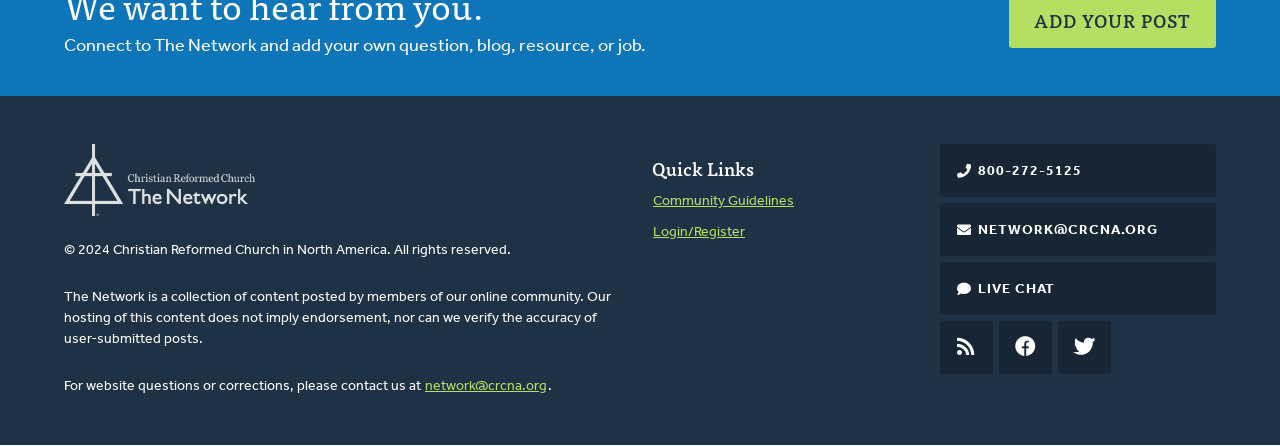Please provide the bounding box coordinates for the element that needs to be clicked to perform the following instruction: "Login or register". The coordinates should be given as four float numbers between 0 and 1, i.e., [left, top, right, bottom].

[0.509, 0.503, 0.583, 0.541]